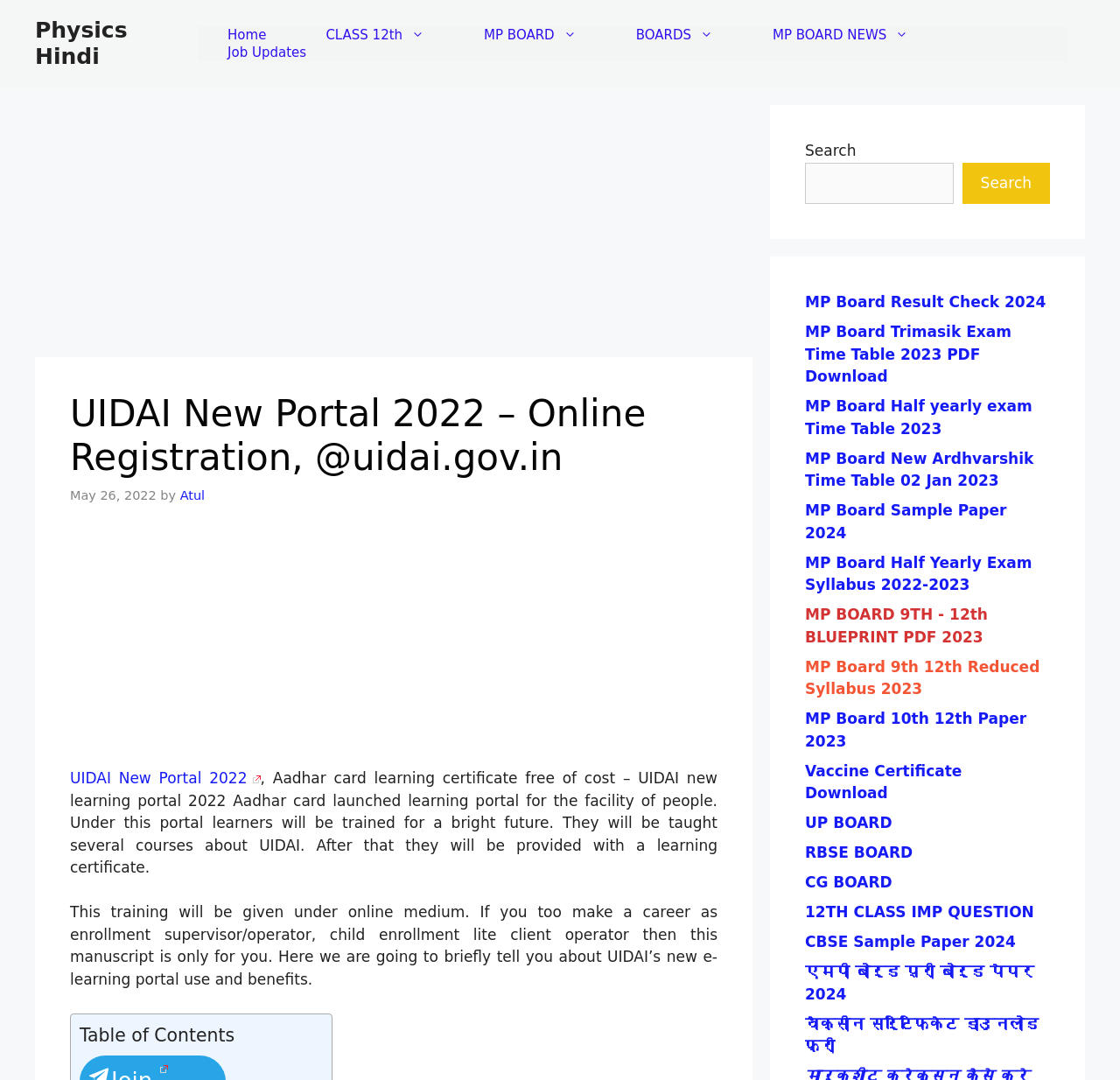Please find the bounding box coordinates of the clickable region needed to complete the following instruction: "Click on the 'Home' link". The bounding box coordinates must consist of four float numbers between 0 and 1, i.e., [left, top, right, bottom].

[0.177, 0.024, 0.264, 0.041]